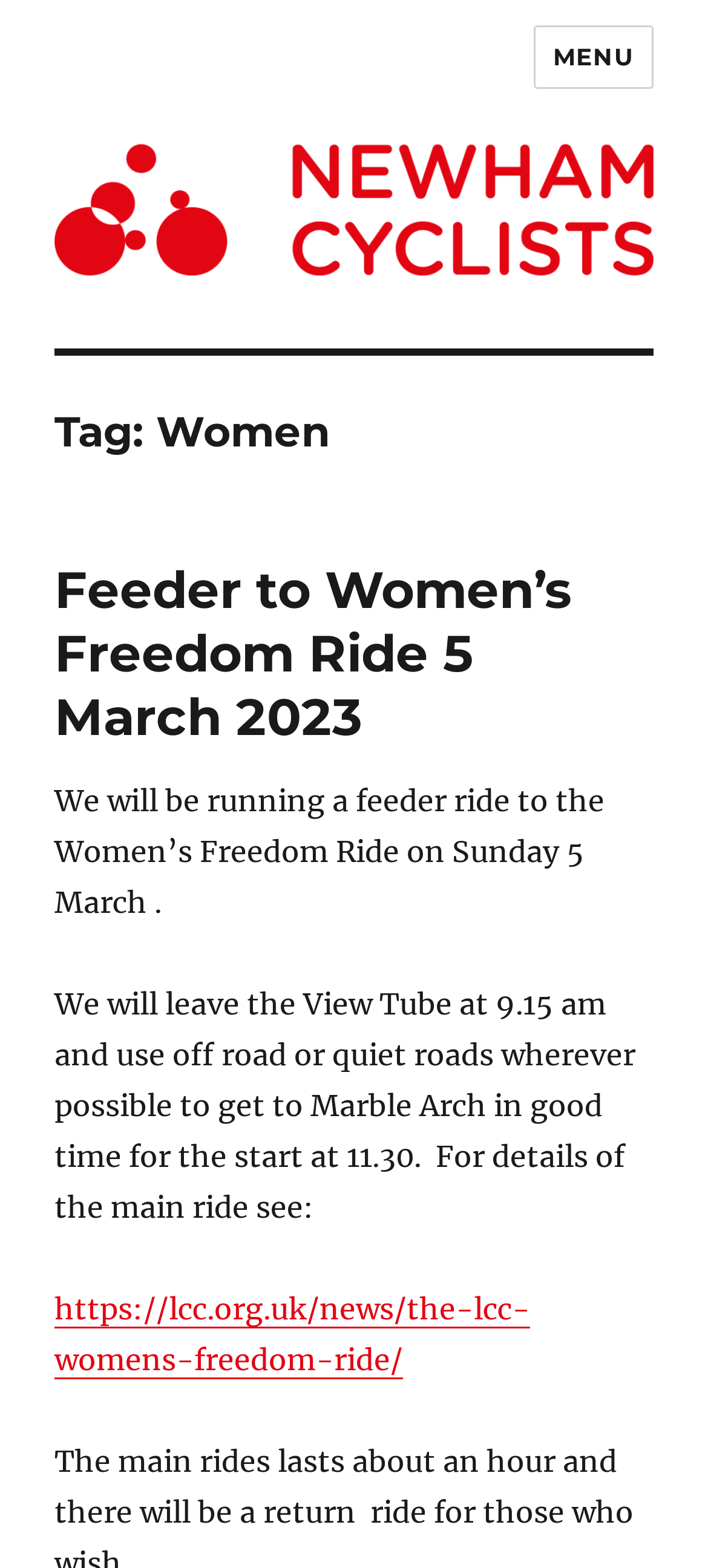What time does the feeder ride start?
Please use the image to deliver a detailed and complete answer.

I found the answer by reading the text 'We will leave the View Tube at 9.15 am and use off road or quiet roads wherever possible to get to Marble Arch in good time for the start at 11.30.' which mentions the start time of the feeder ride.